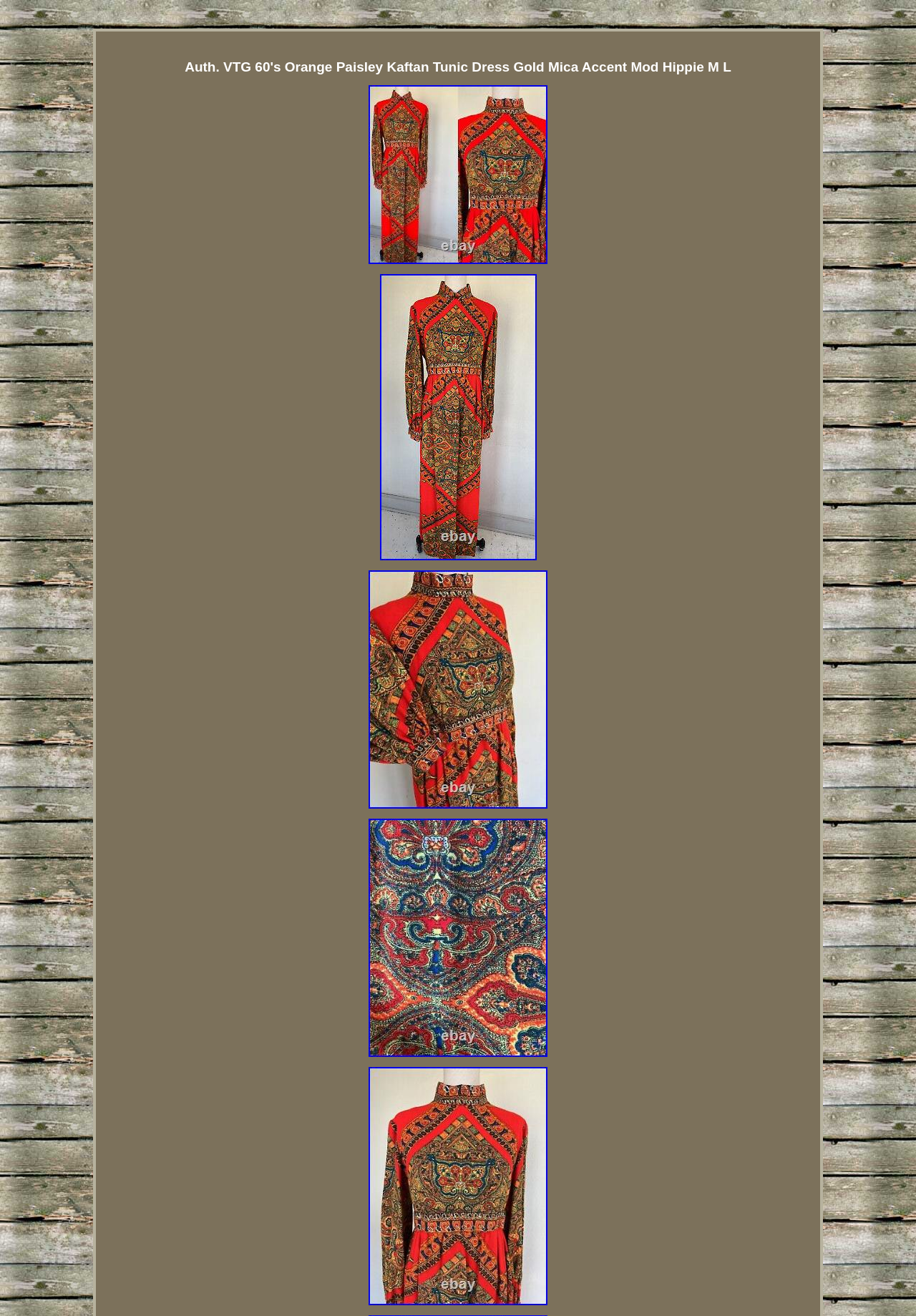What is the dominant color of the dress?
Provide an in-depth answer to the question, covering all aspects.

Based on the multiple images of the dress on the webpage, it is clear that the dominant color of the dress is orange, which is also mentioned in the title of the webpage.